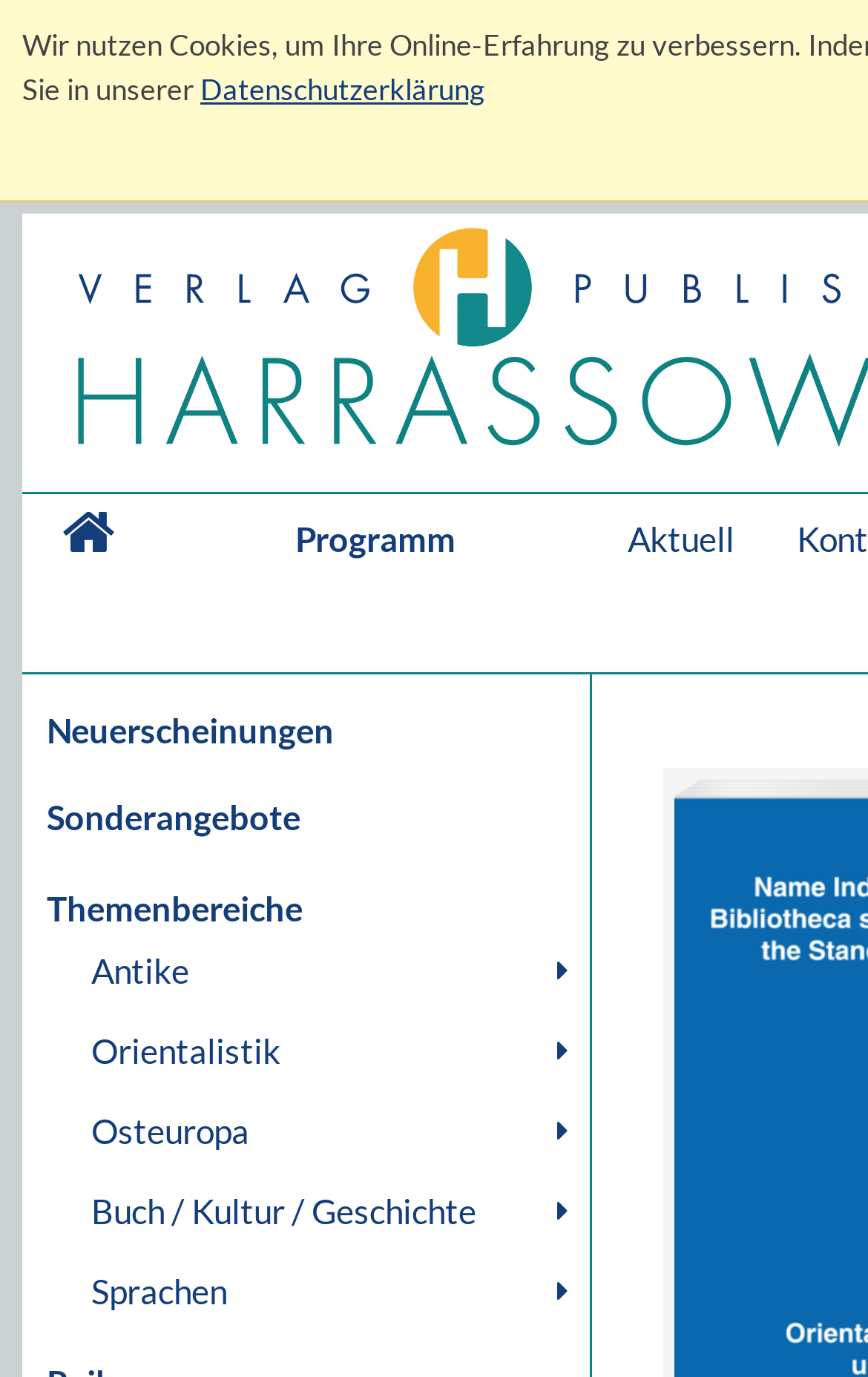Can you identify the bounding box coordinates of the clickable region needed to carry out this instruction: 'Browse Programm'? The coordinates should be four float numbers within the range of 0 to 1, stated as [left, top, right, bottom].

[0.195, 0.359, 0.669, 0.423]